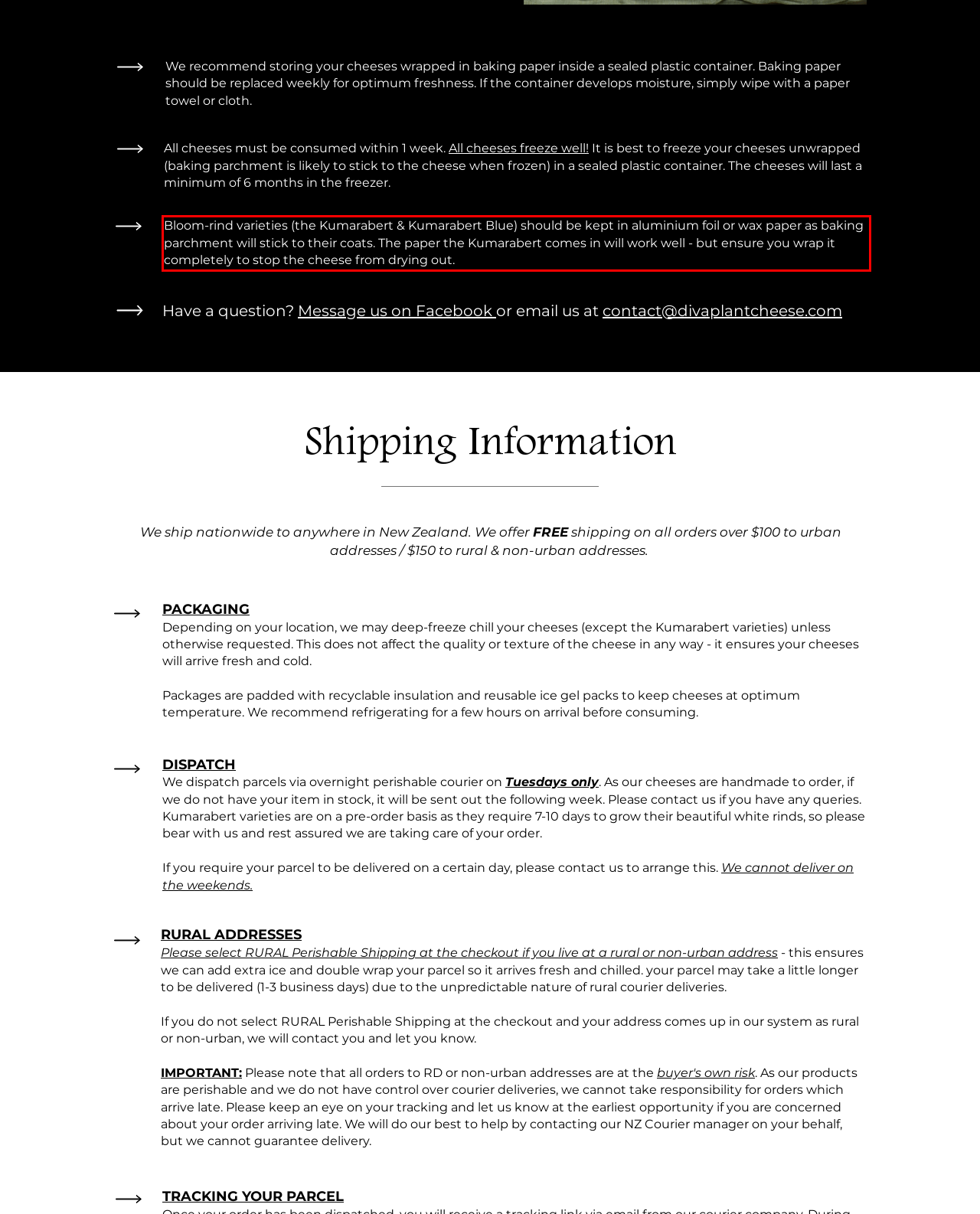Please perform OCR on the text content within the red bounding box that is highlighted in the provided webpage screenshot.

Bloom-rind varieties (the Kumarabert & Kumarabert Blue) should be kept in aluminium foil or wax paper as baking parchment will stick to their coats. The paper the Kumarabert comes in will work well - but ensure you wrap it completely to stop the cheese from drying out.